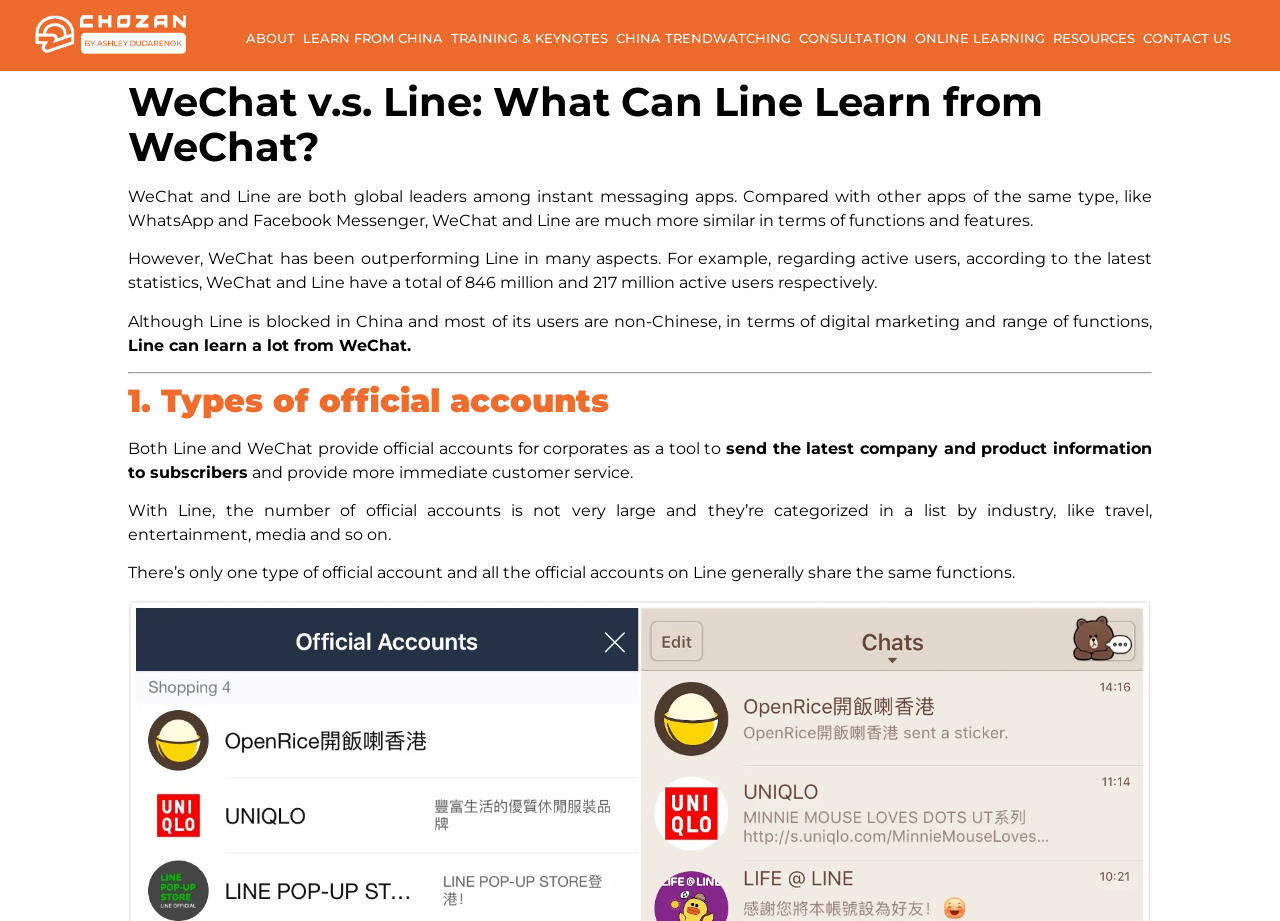Using the provided element description, identify the bounding box coordinates as (top-left x, top-left y, bottom-right x, bottom-right y). Ensure all values are between 0 and 1. Description: ONLINE LEARNING

[0.711, 0.016, 0.819, 0.066]